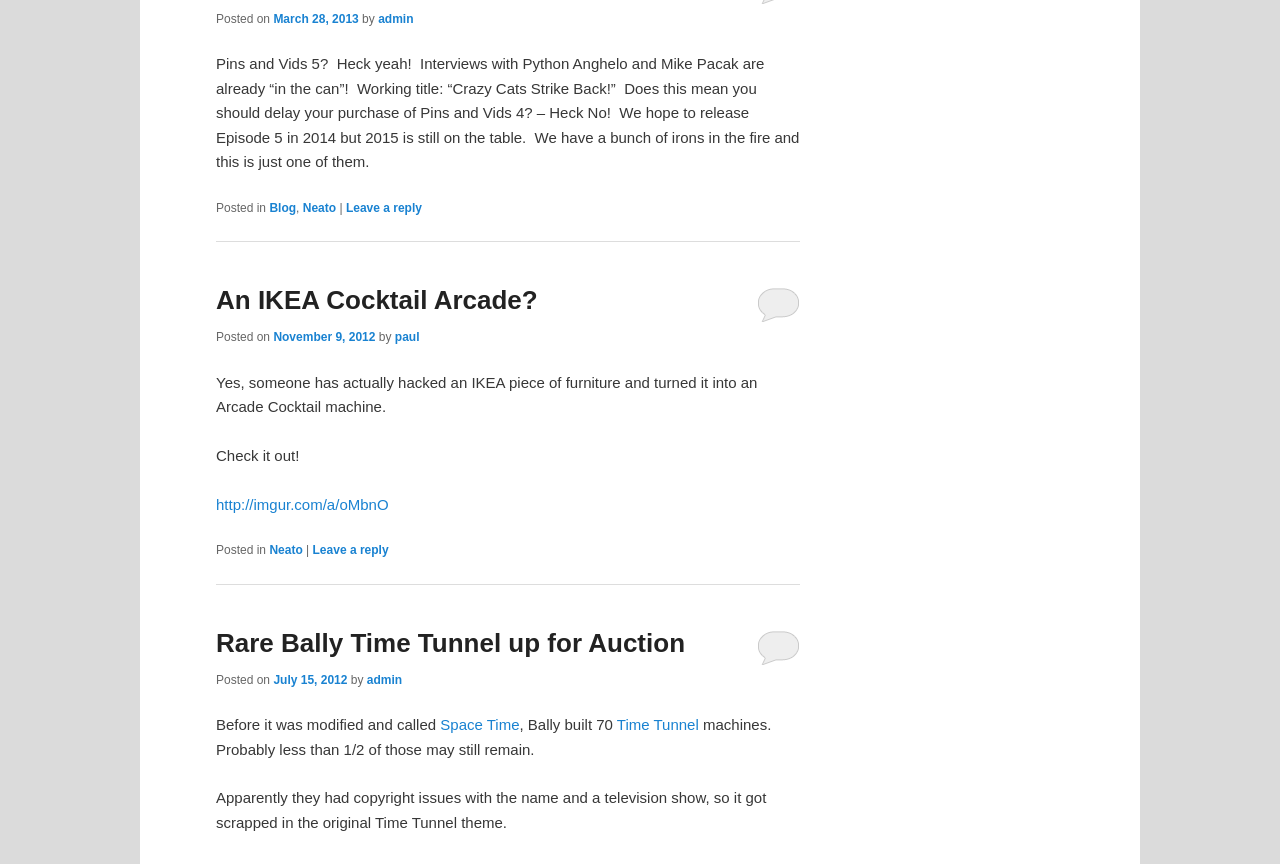Please determine the bounding box coordinates of the element to click on in order to accomplish the following task: "View the article about rare Bally Time Tunnel up for auction". Ensure the coordinates are four float numbers ranging from 0 to 1, i.e., [left, top, right, bottom].

[0.169, 0.705, 0.625, 0.776]